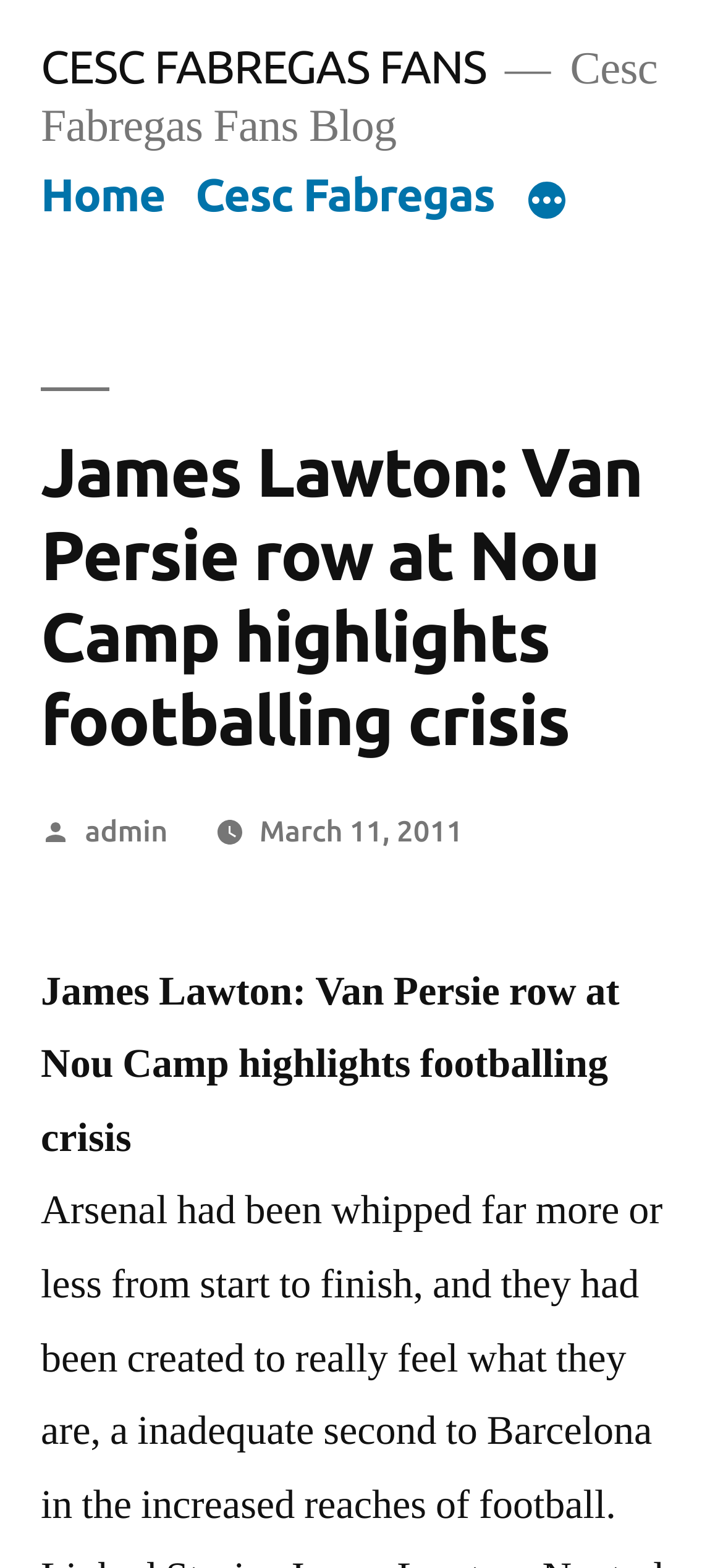Provide a short, one-word or phrase answer to the question below:
How many links are in the Top Menu?

3